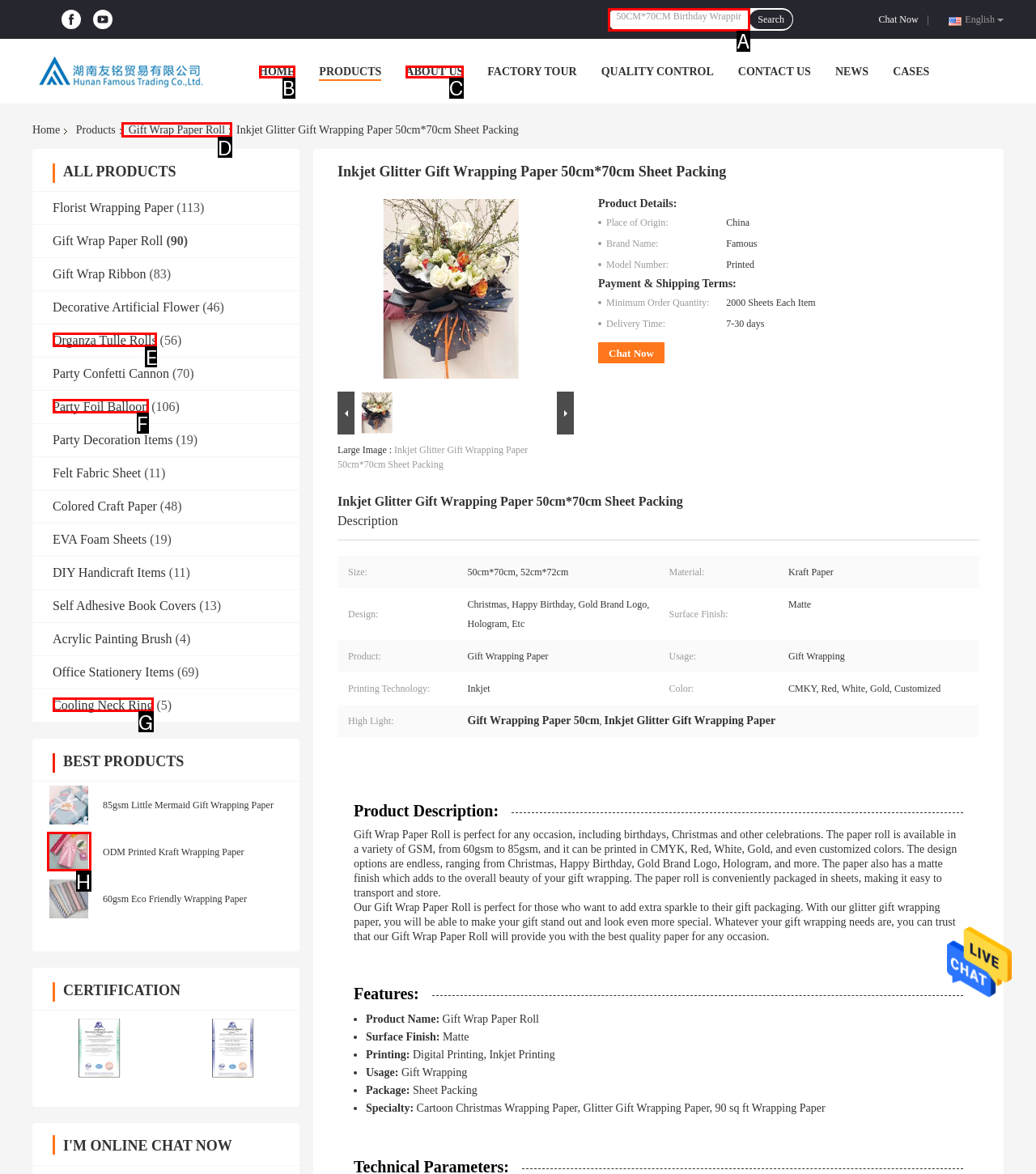Match the following description to a UI element: Gift Wrap Paper Roll
Provide the letter of the matching option directly.

D